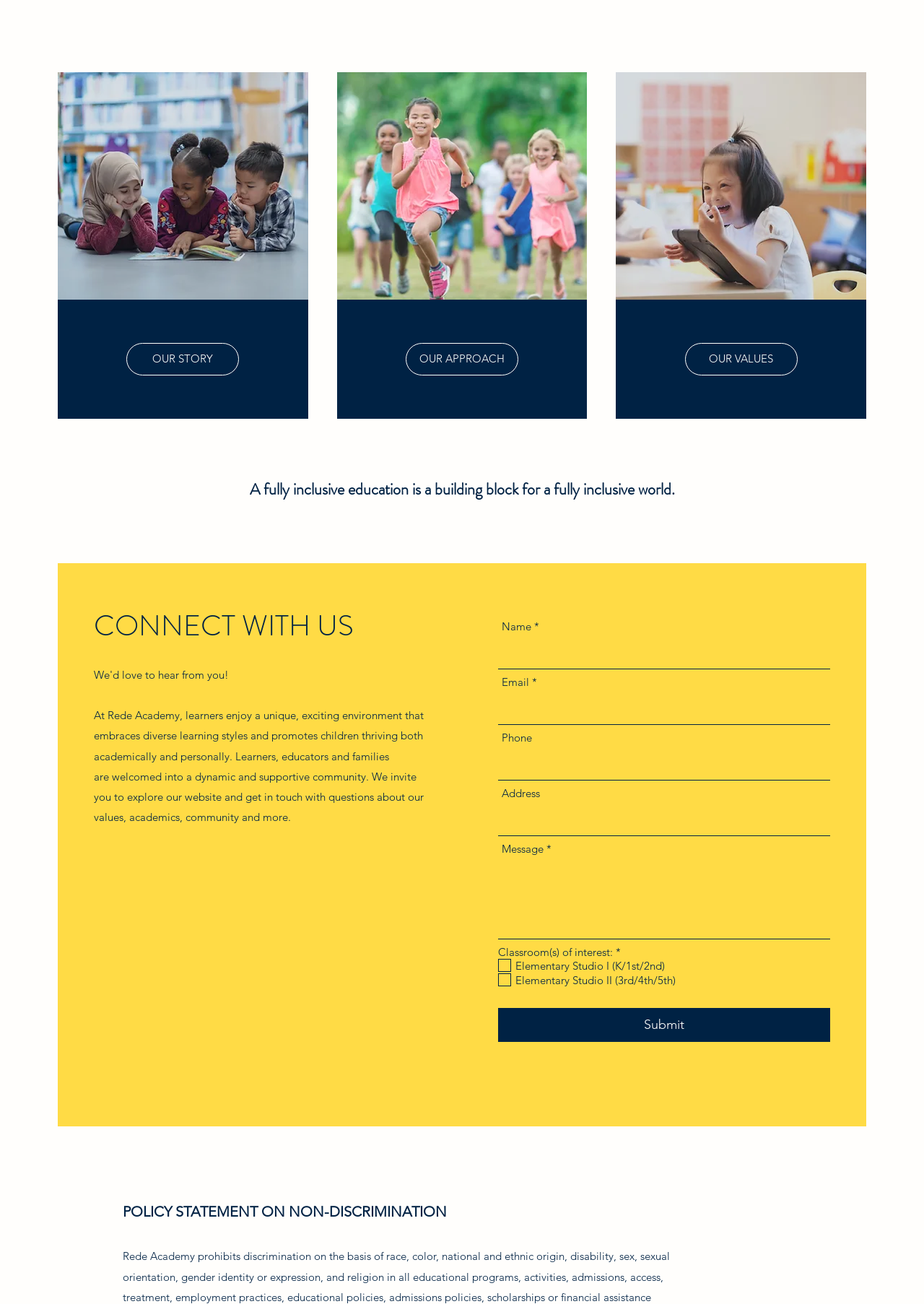Locate the bounding box coordinates of the UI element described by: "name="name"". Provide the coordinates as four float numbers between 0 and 1, formatted as [left, top, right, bottom].

[0.539, 0.486, 0.898, 0.513]